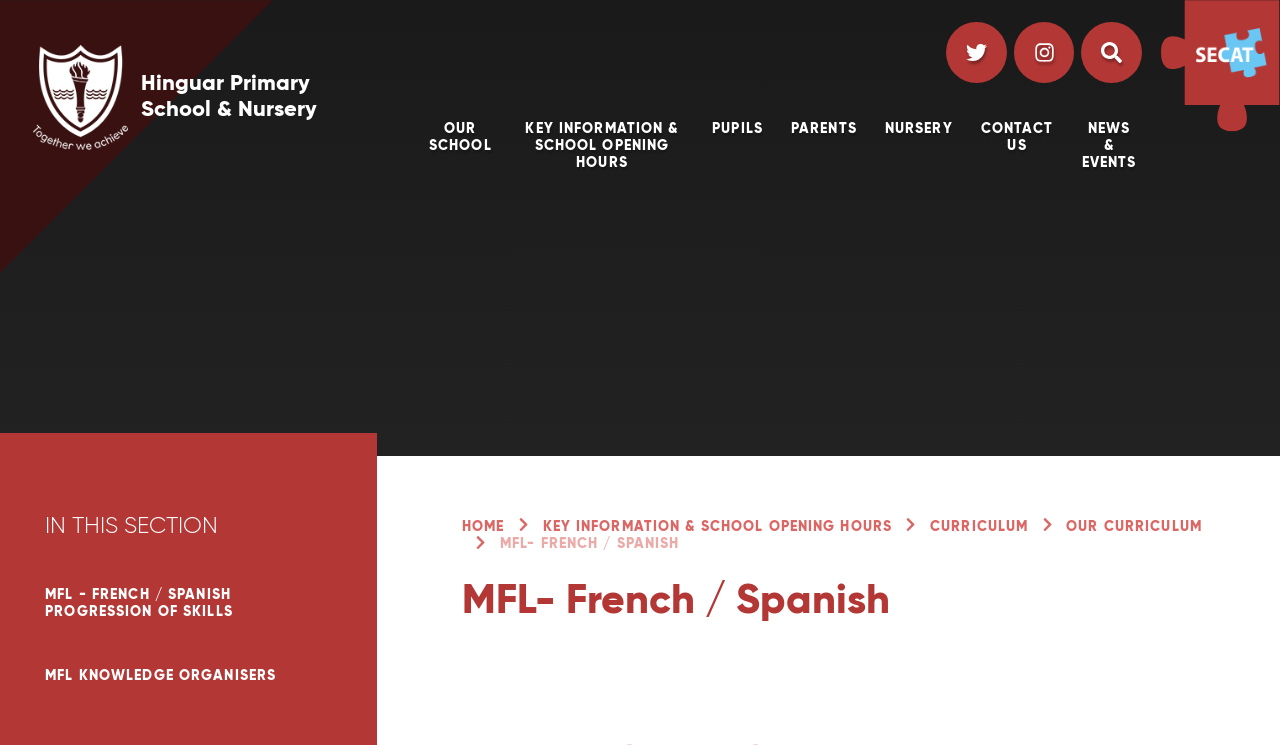Generate the main heading text from the webpage.

Hinguar Primary School & Nursery